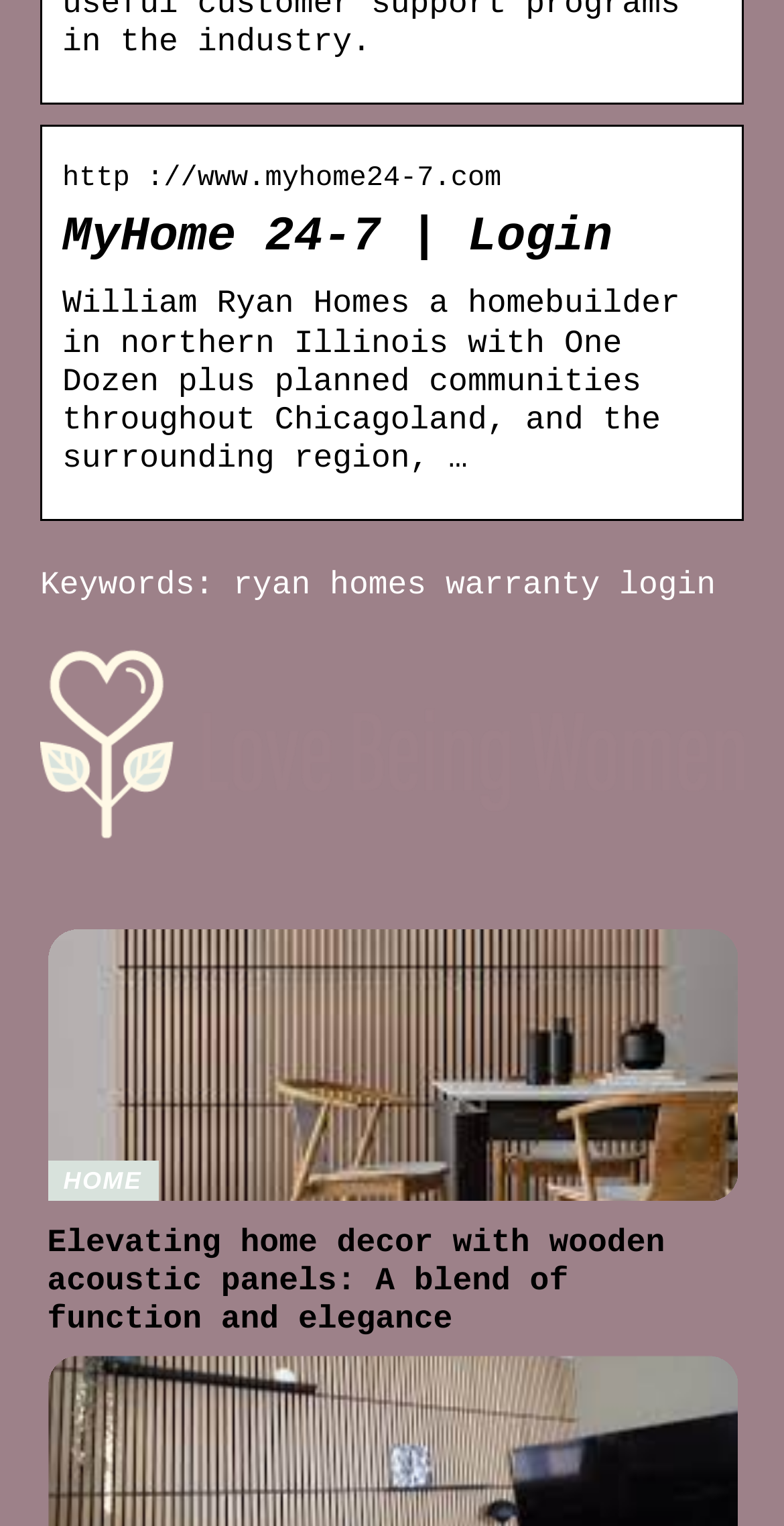Answer the question using only a single word or phrase: 
What is the URL of the website?

http://www.myhome24-7.com